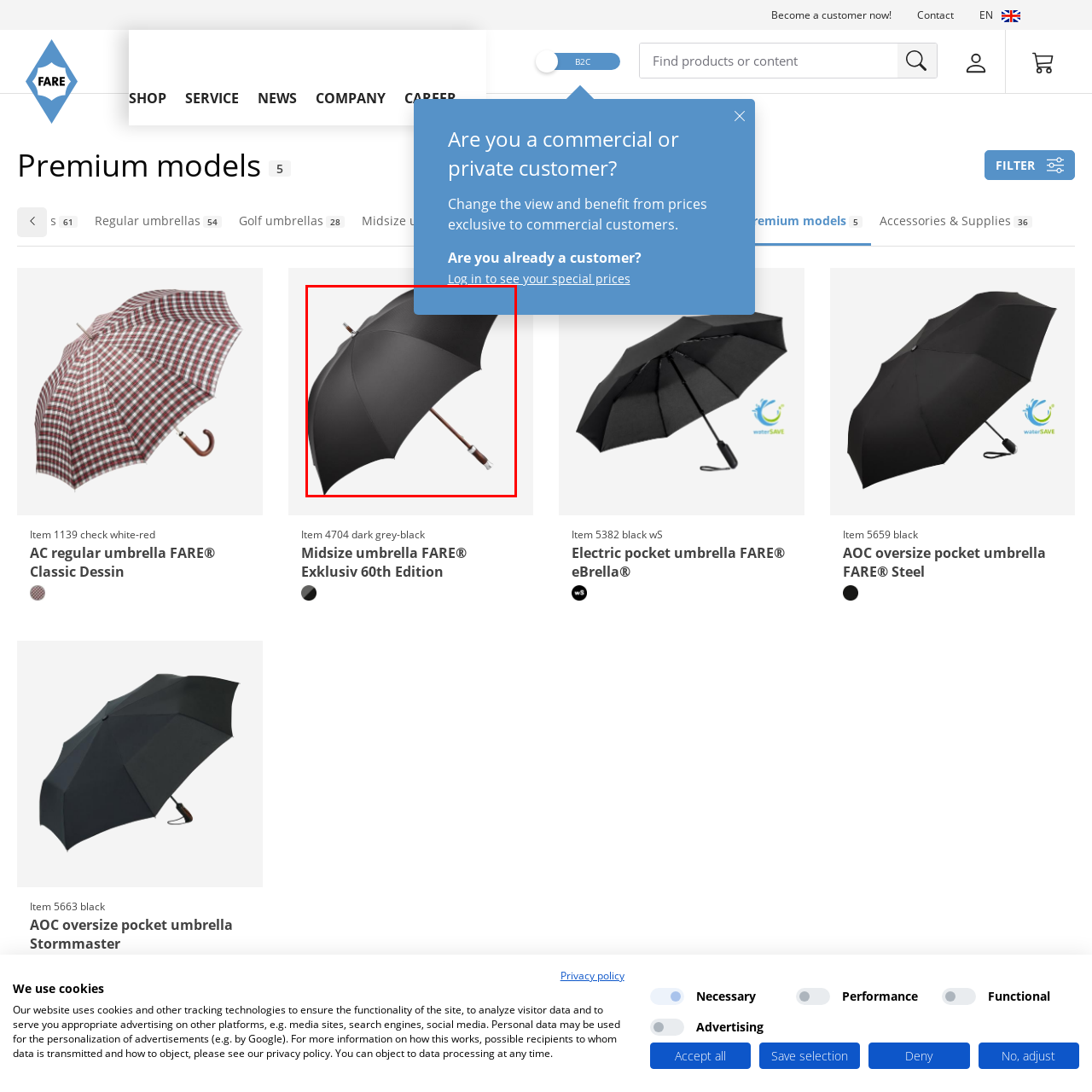Explain in detail what is shown in the red-bordered image.

This image showcases a sleek, elegant black umbrella featuring a classic design. The umbrella's canopy is broad, providing ample coverage, while the handle is crafted from brown wood, adding a touch of sophistication. The overall aesthetic suggests durability and style, making it suitable for both rainy and sunny days. This particular model is part of a collection identified as "Item 4704 dark grey-black," which likely reflects its versatile nature and appeal to customers seeking quality accessories.